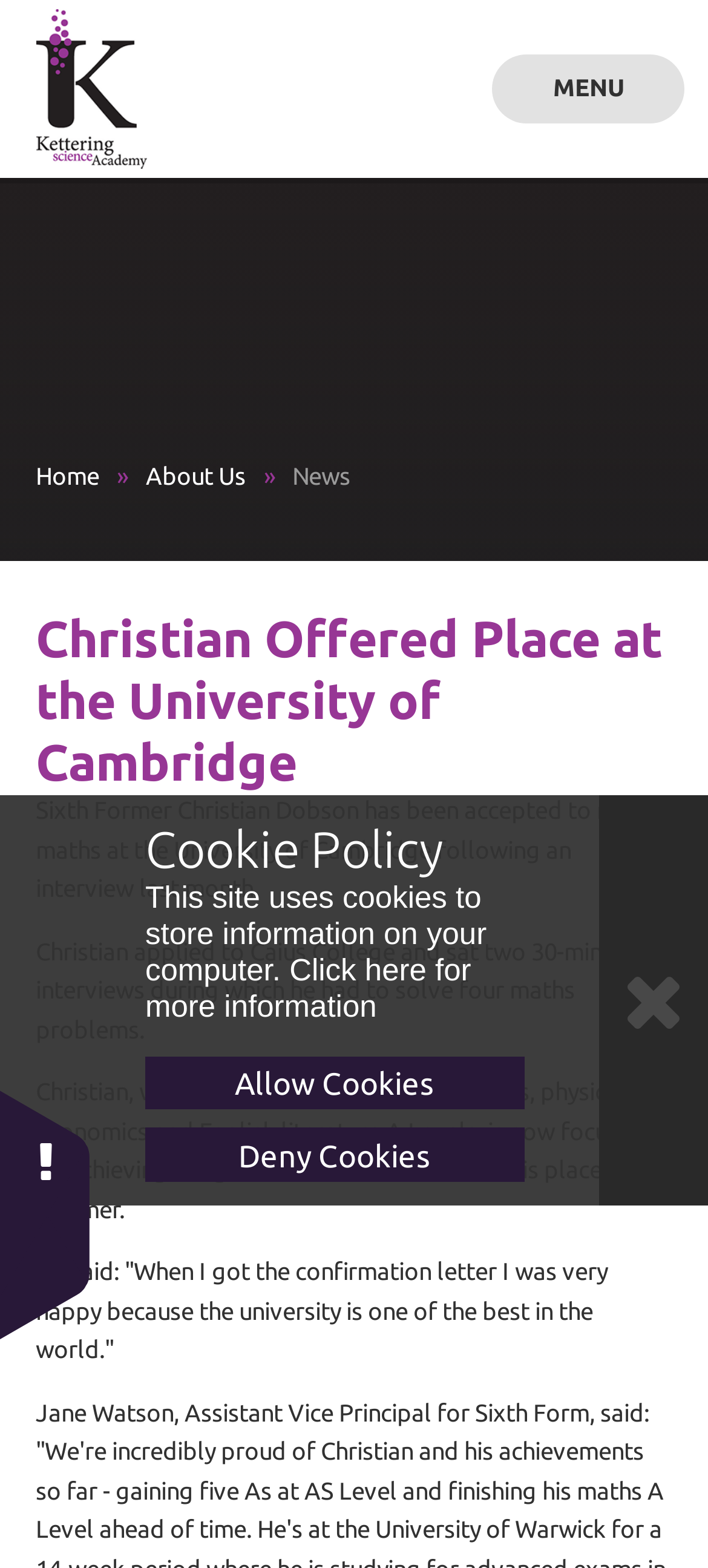What is the university that Christian got accepted into? Look at the image and give a one-word or short phrase answer.

University of Cambridge